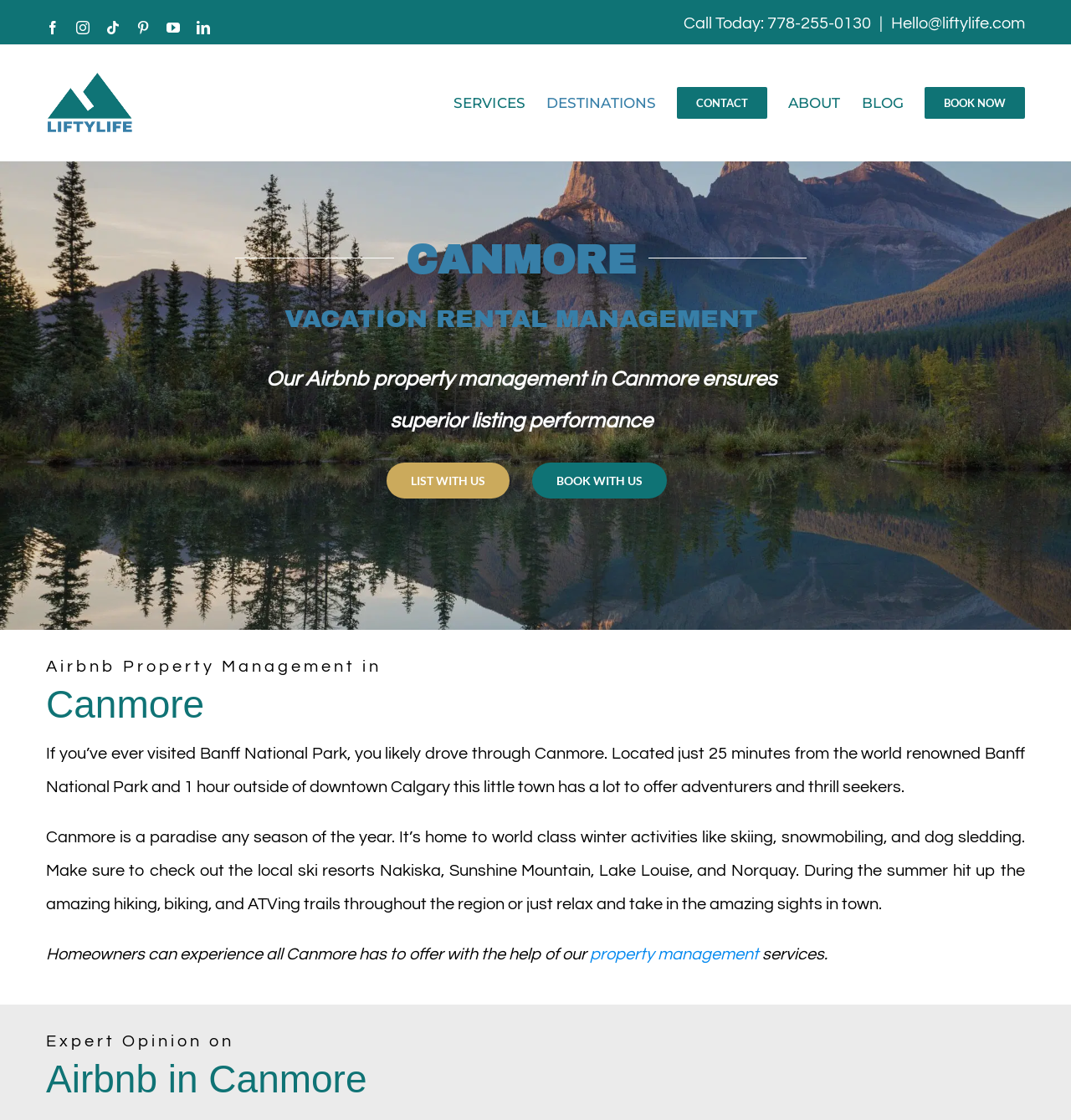What activities can be done in Canmore?
Examine the webpage screenshot and provide an in-depth answer to the question.

I found the activities by reading the text that describes Canmore, which mentions winter activities like skiing, snowmobiling, and dog sledding, and summer activities like hiking, biking, and ATVing.